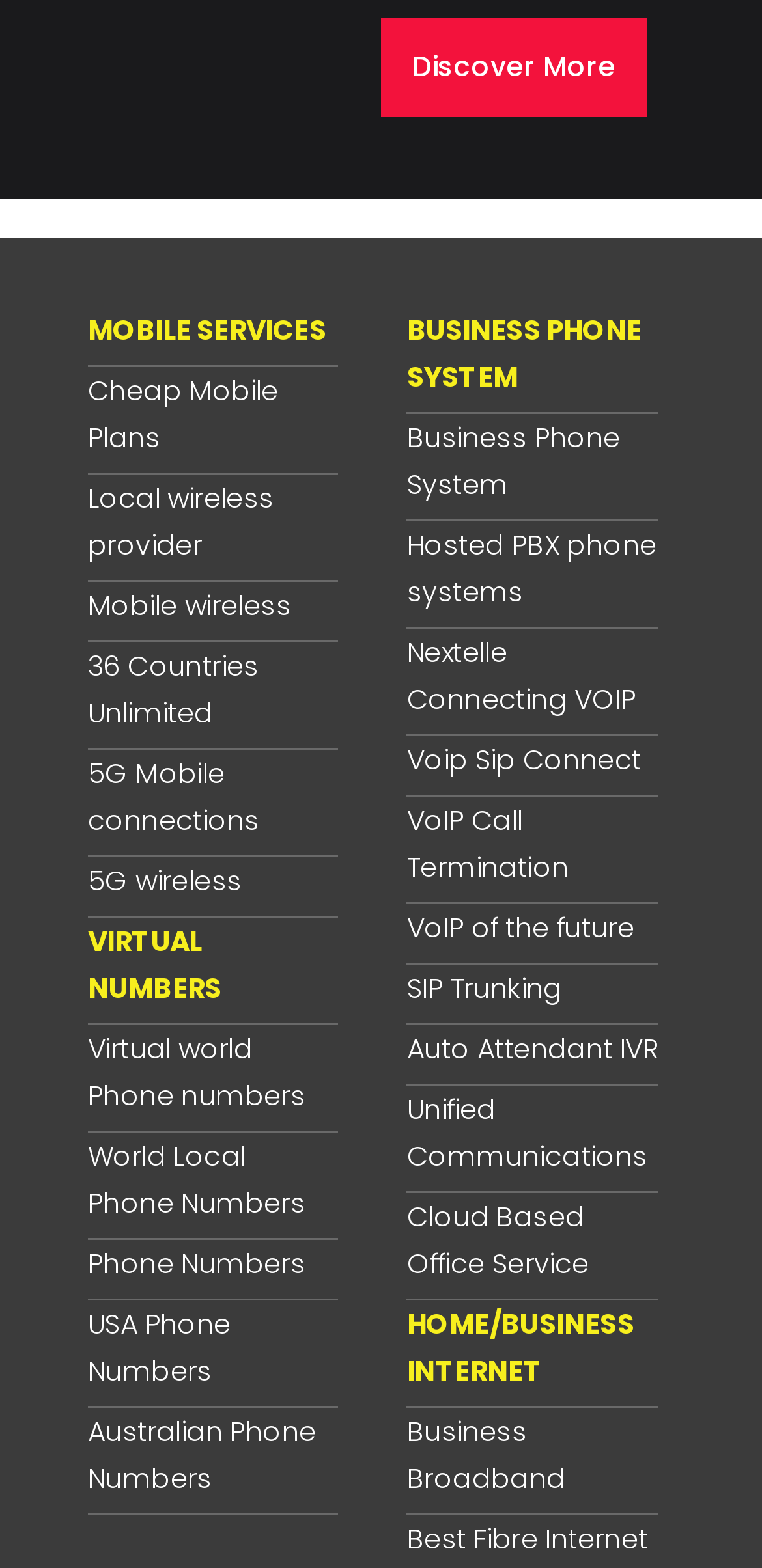Show the bounding box coordinates of the element that should be clicked to complete the task: "Discover more about mobile services".

[0.5, 0.012, 0.849, 0.075]